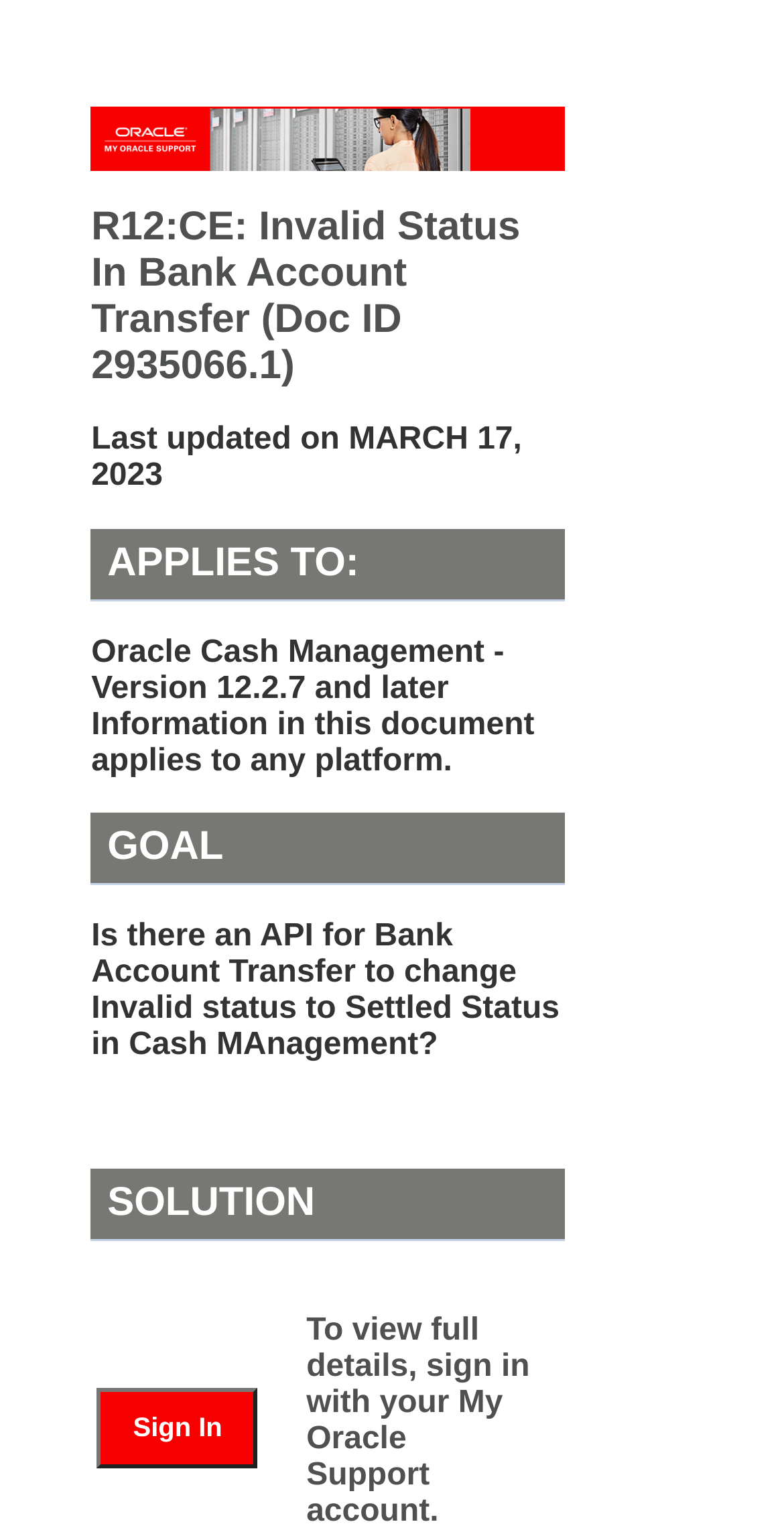Can you give a comprehensive explanation to the question given the content of the image?
What is the version of Oracle Cash Management that this document applies to?

I found the version of Oracle Cash Management that this document applies to by looking at the StaticText element that contains the text 'Oracle Cash Management - Version 12.2.7 and later'. This element is located below the heading element that contains the text 'APPLIES TO:'.